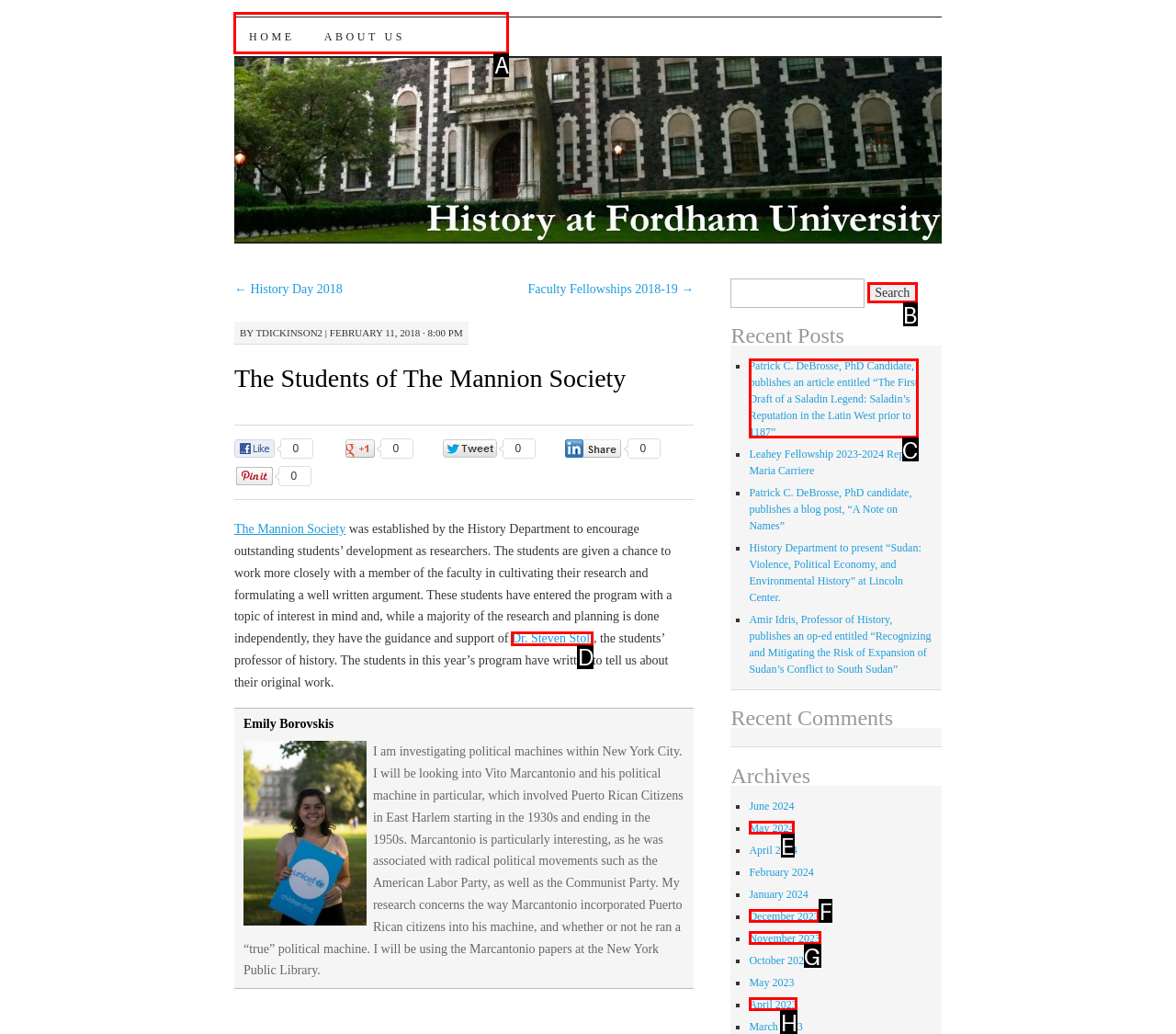From the given choices, determine which HTML element matches the description: parent_node: Search for: value="Search". Reply with the appropriate letter.

B